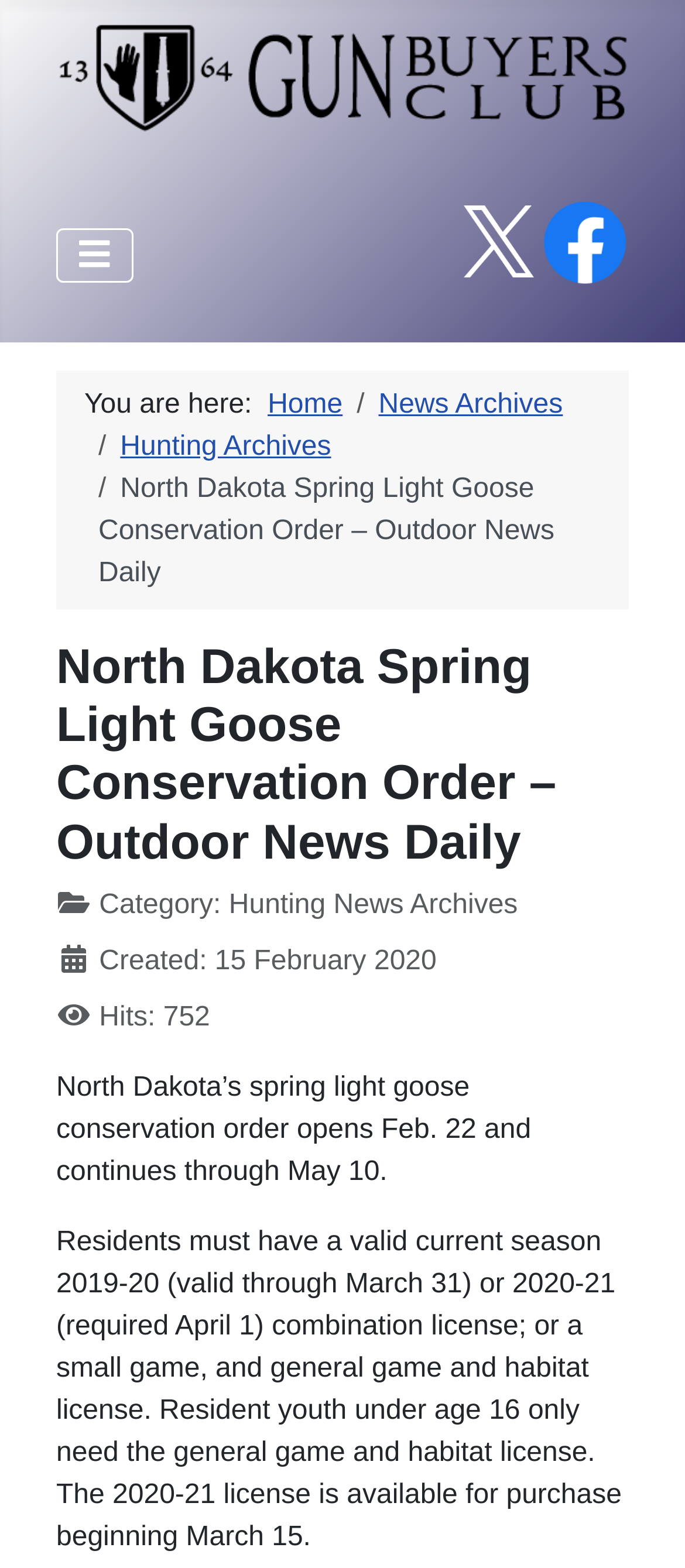Use a single word or phrase to answer the question:
What is the date when the 2020-21 license is available for purchase?

March 15